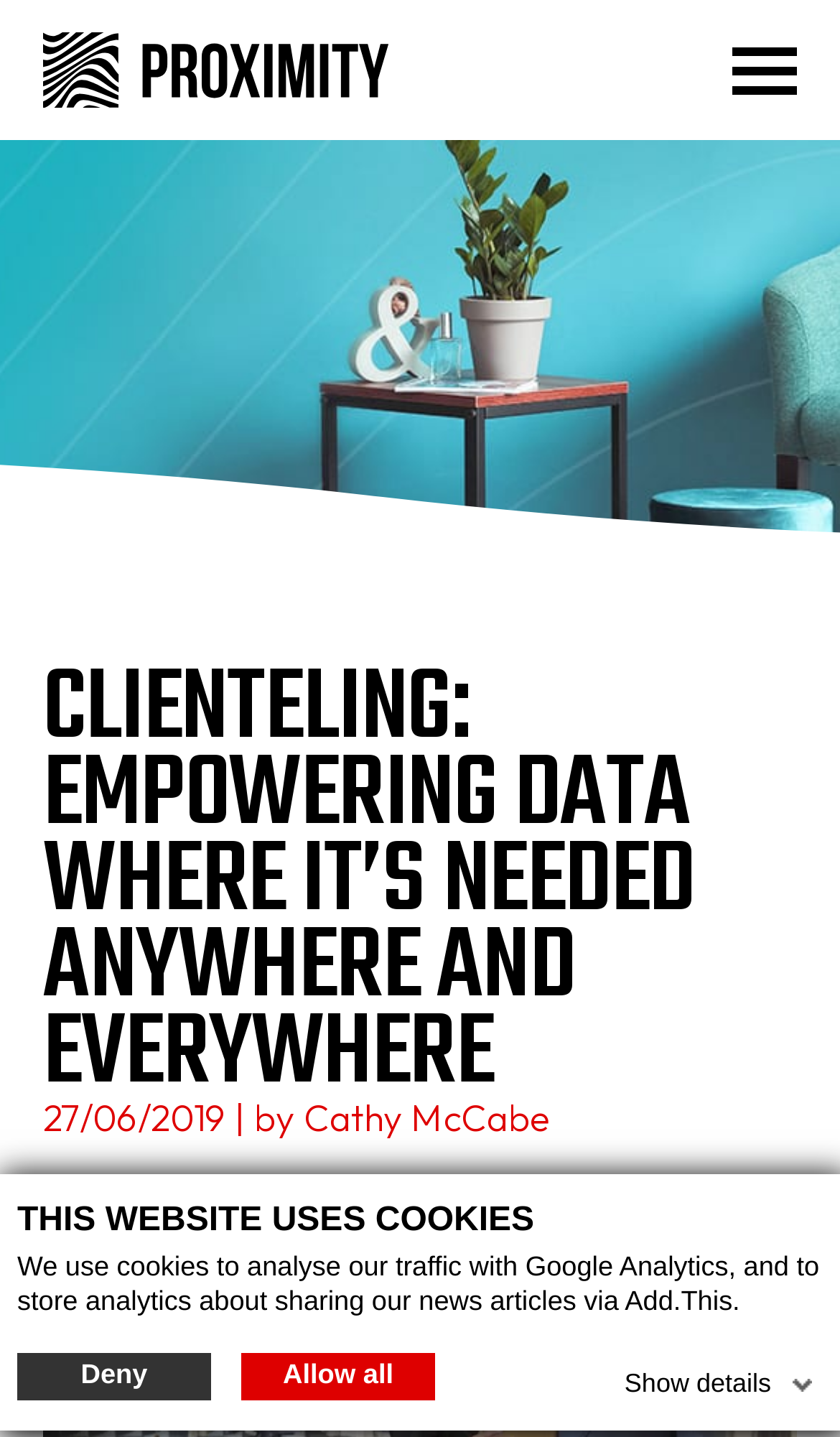Please give a succinct answer to the question in one word or phrase:
What is the function of the button at the top right?

Menu